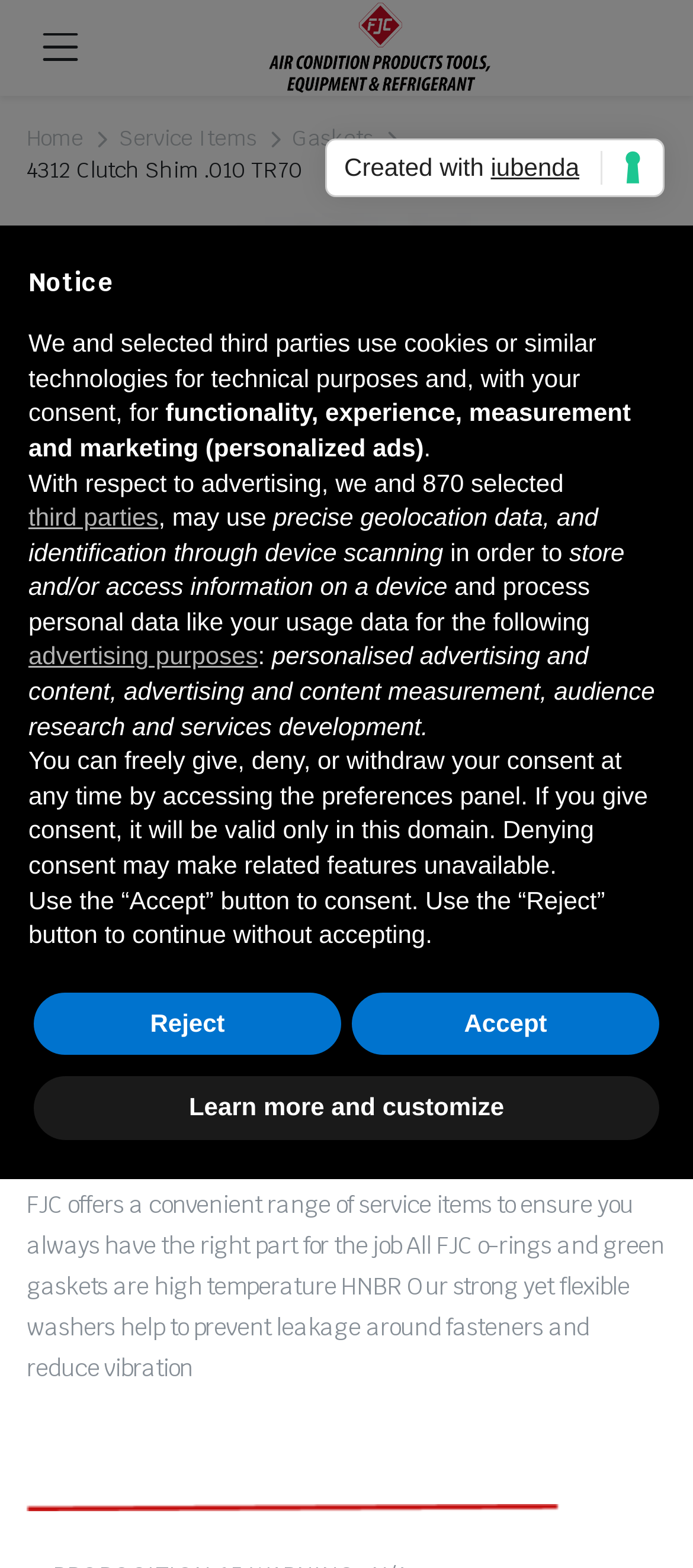Determine the bounding box coordinates for the UI element with the following description: "Learn more and customize". The coordinates should be four float numbers between 0 and 1, represented as [left, top, right, bottom].

[0.049, 0.687, 0.951, 0.727]